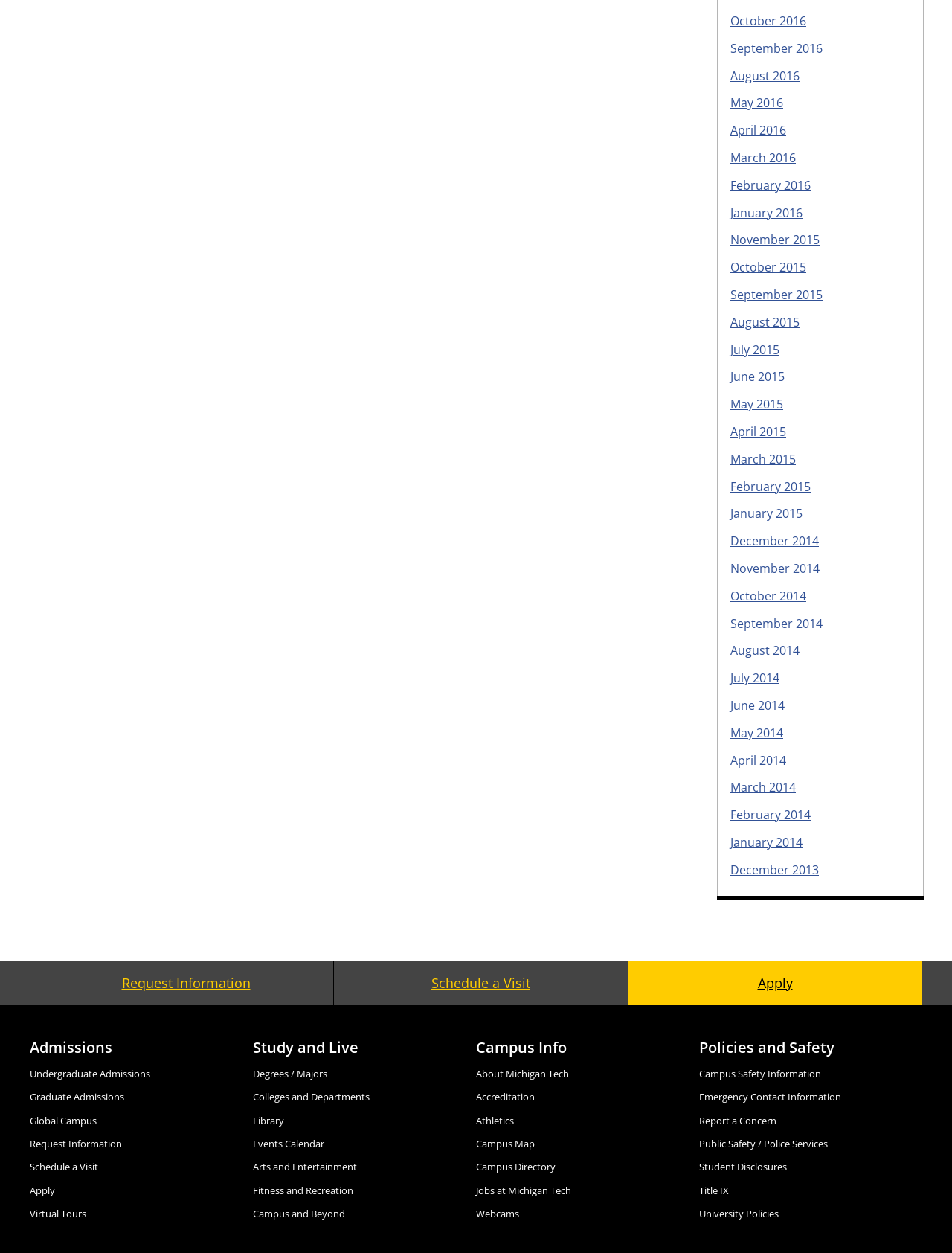Identify the bounding box coordinates for the element you need to click to achieve the following task: "Learn about campus safety information and resources". The coordinates must be four float values ranging from 0 to 1, formatted as [left, top, right, bottom].

[0.734, 0.852, 0.862, 0.862]